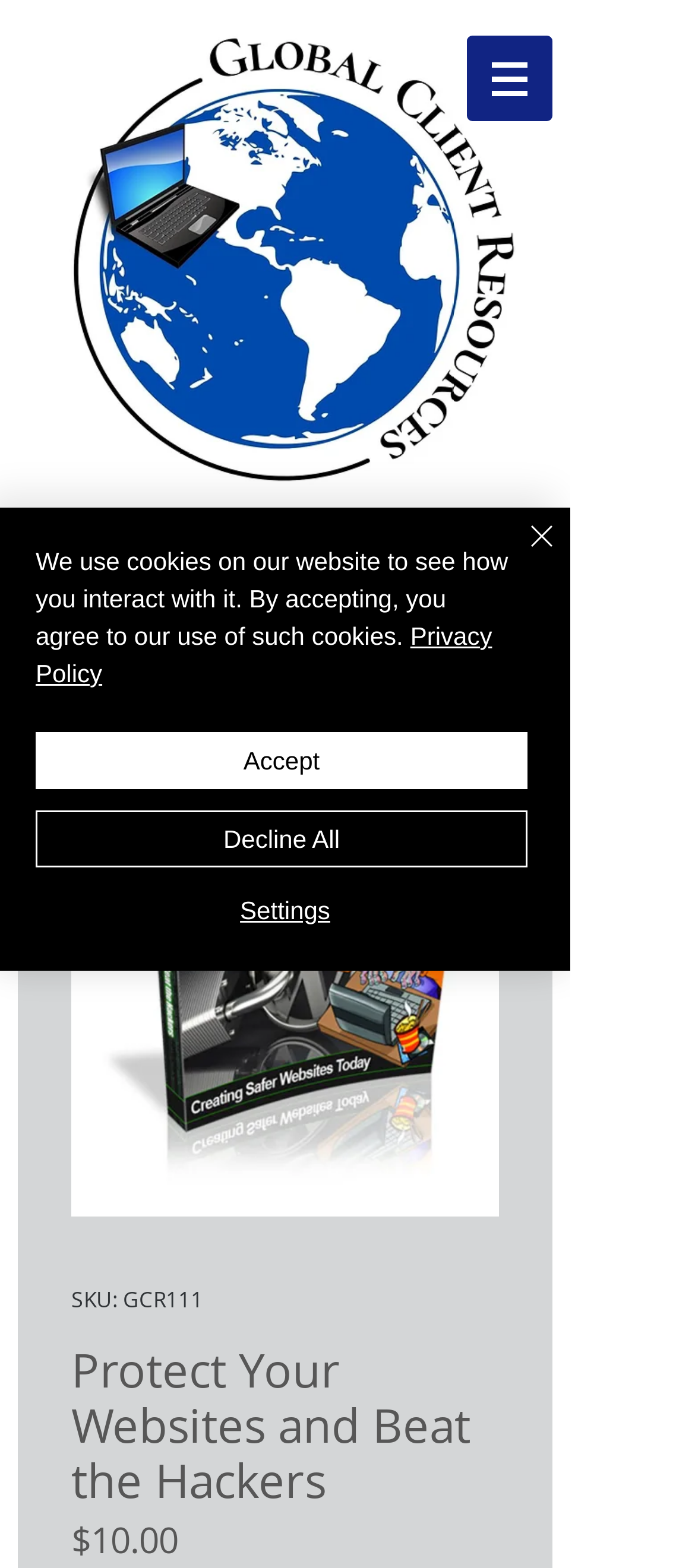From the webpage screenshot, identify the region described by Privacy Policy. Provide the bounding box coordinates as (top-left x, top-left y, bottom-right x, bottom-right y), with each value being a floating point number between 0 and 1.

[0.051, 0.396, 0.708, 0.438]